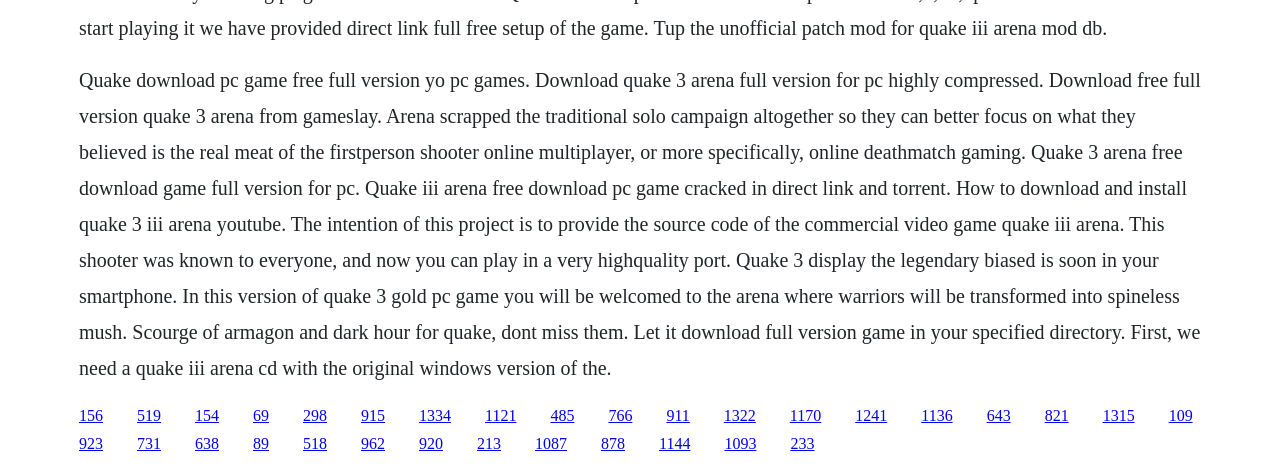Can you show the bounding box coordinates of the region to click on to complete the task described in the instruction: "Explore the Quake 3 Gold PC game"?

[0.198, 0.871, 0.21, 0.907]